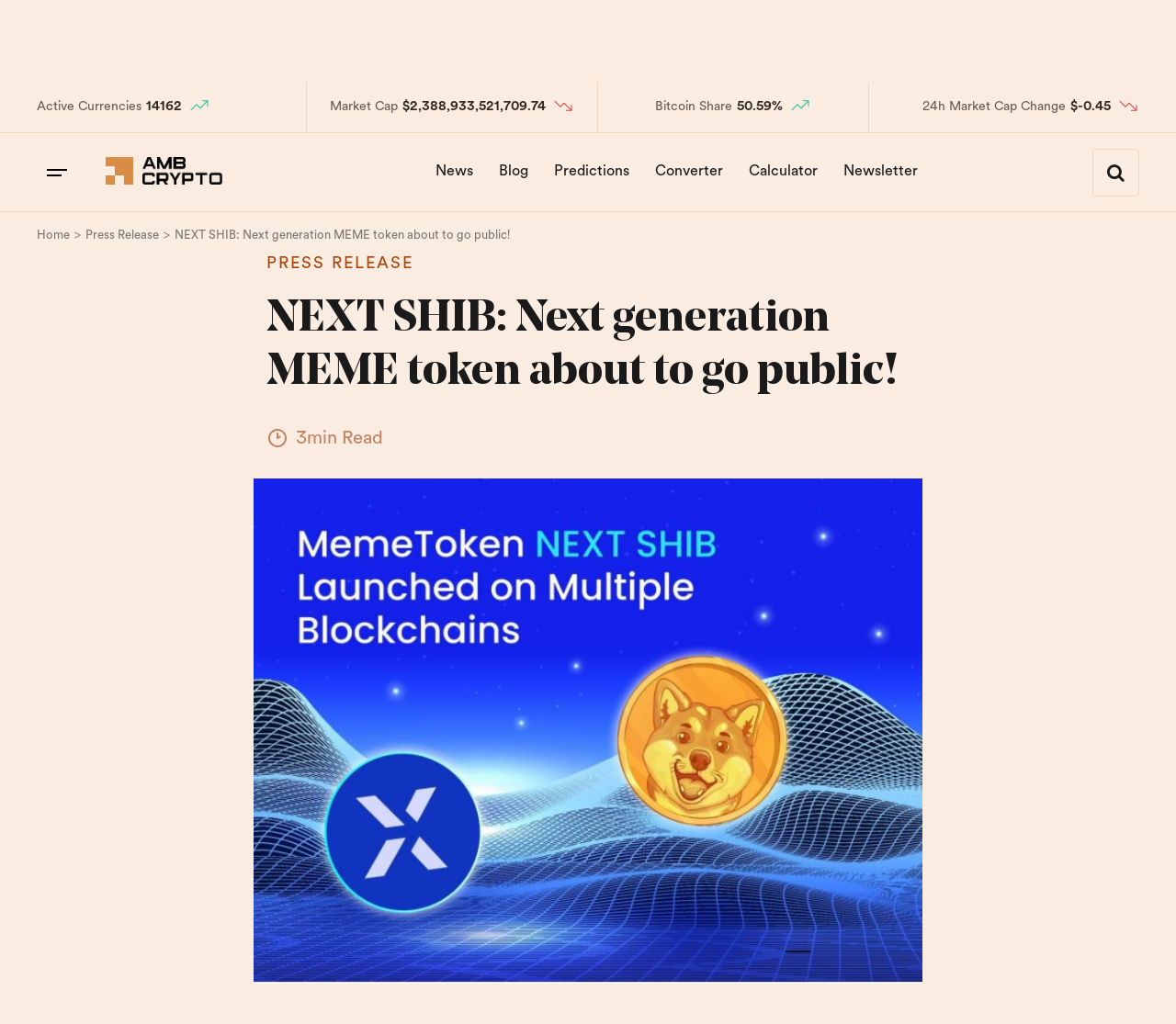Find the primary header on the webpage and provide its text.

NEXT SHIB: Next generation MEME token about to go public!